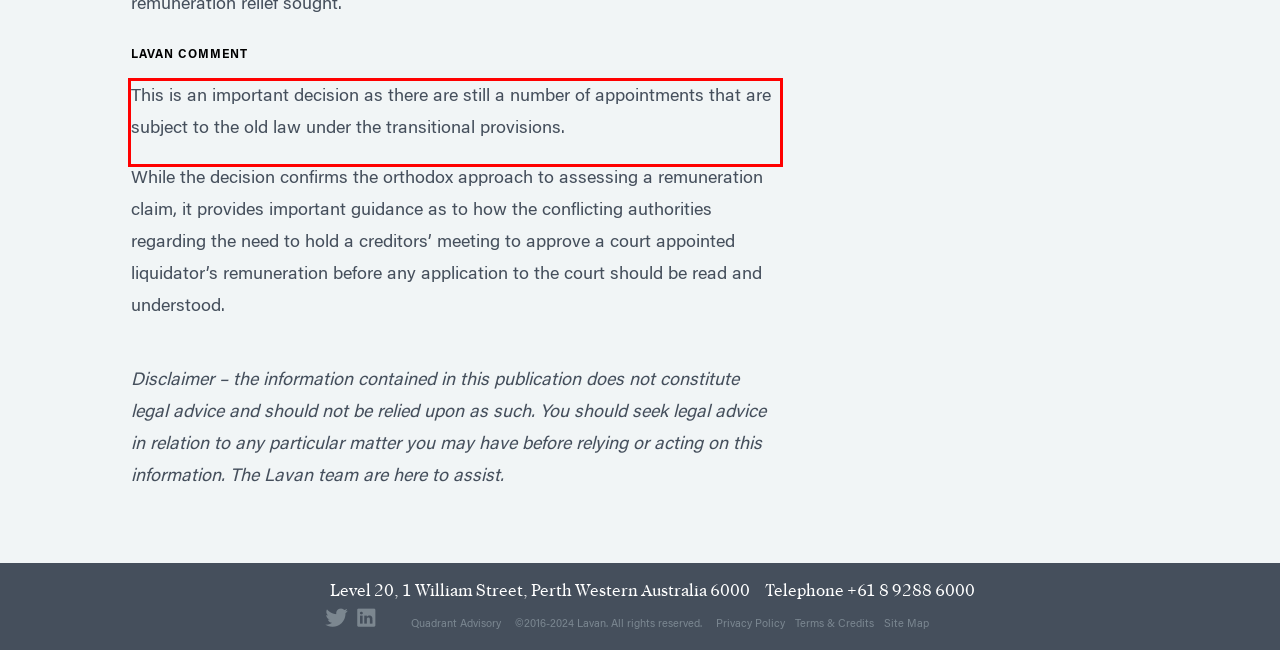You are given a webpage screenshot with a red bounding box around a UI element. Extract and generate the text inside this red bounding box.

This is an important decision as there are still a number of appointments that are subject to the old law under the transitional provisions.